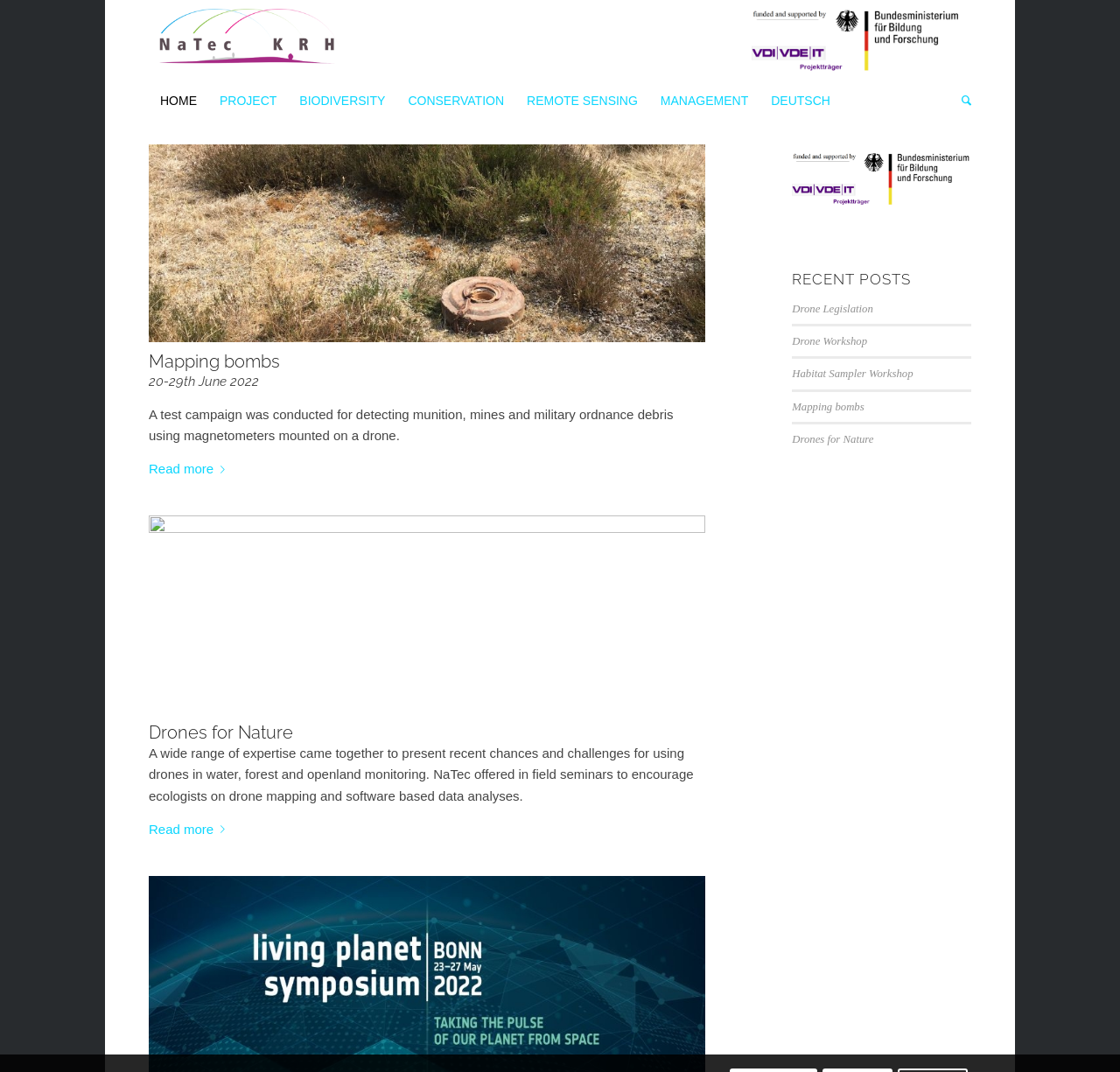Observe the image and answer the following question in detail: How many menu items are there?

I counted the number of menu items by looking at the vertical menu with orientation: vertical. There are 9 menu items: HOME, PROJECT, BIODIVERSITY, CONSERVATION, REMOTE SENSING, MANAGEMENT, DEUTSCH, and Search.